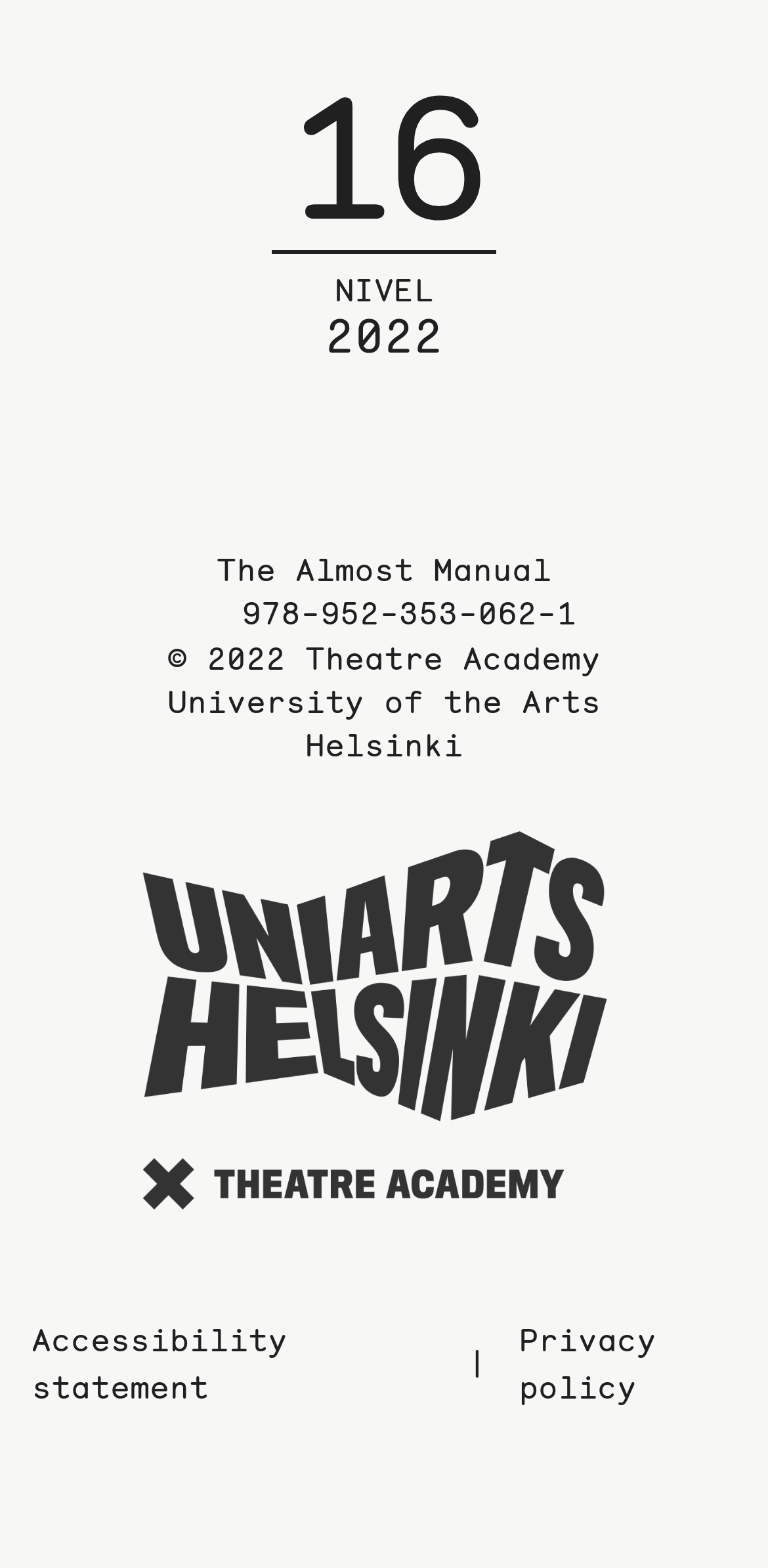Given the description: "16 Nivel 2022", determine the bounding box coordinates of the UI element. The coordinates should be formatted as four float numbers between 0 and 1, [left, top, right, bottom].

[0.115, 0.01, 0.885, 0.311]